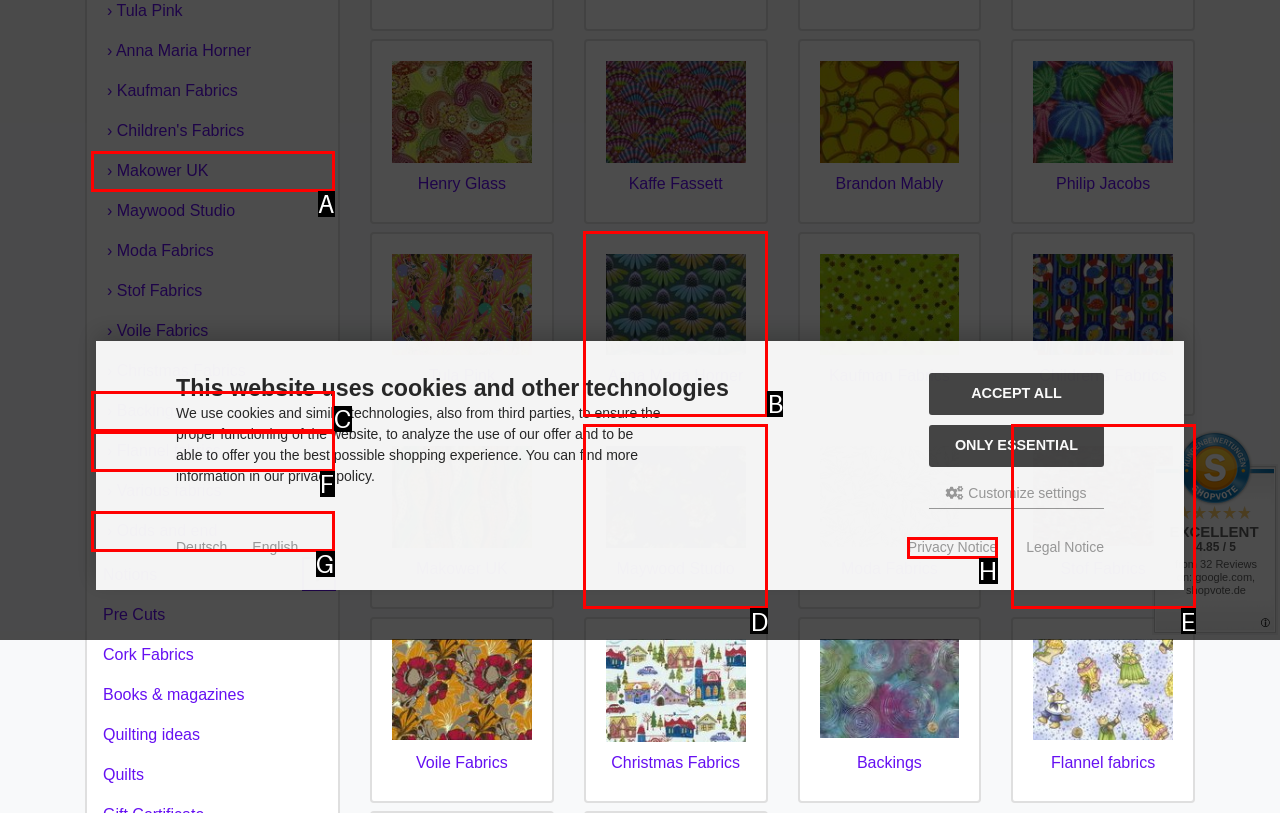Select the HTML element that fits the following description: › Odds and end
Provide the letter of the matching option.

G